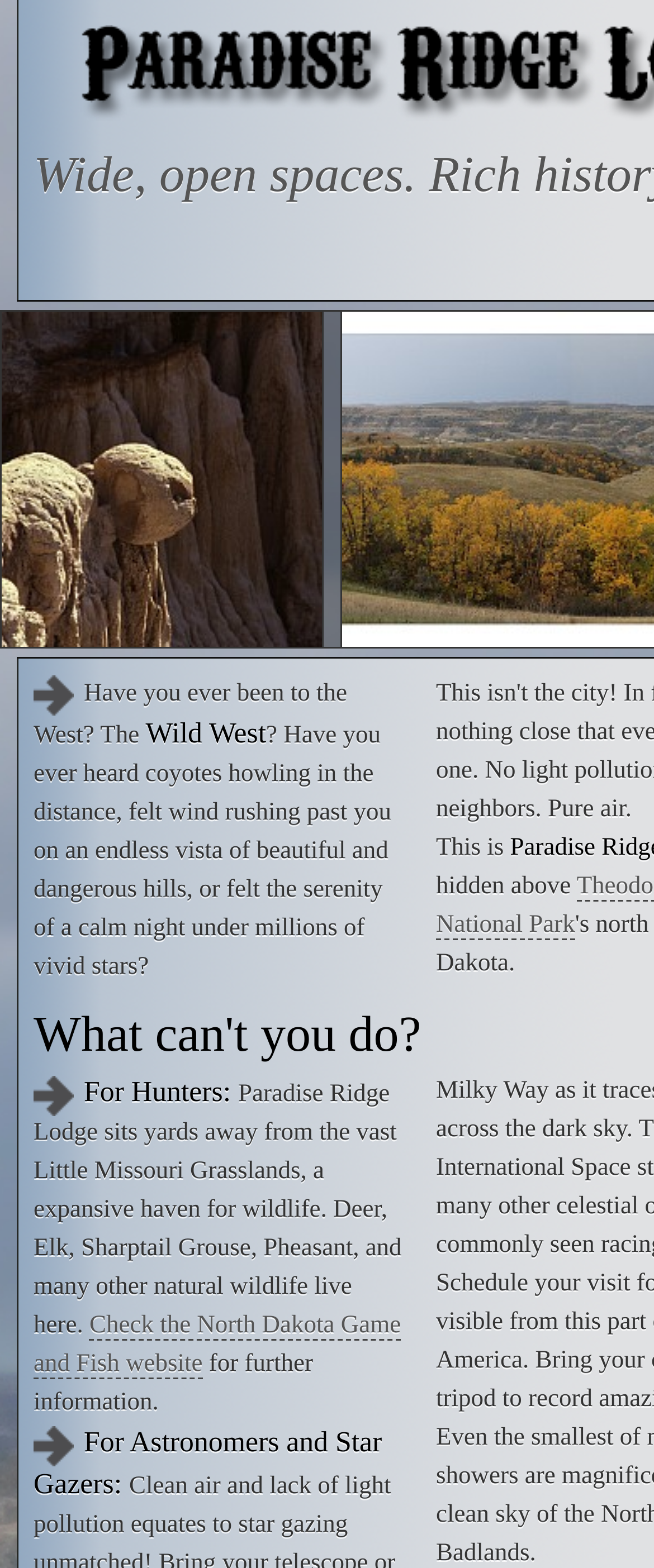Answer the question in one word or a short phrase:
What is the purpose of Paradise Ridge Lodge for hunters?

Hunting